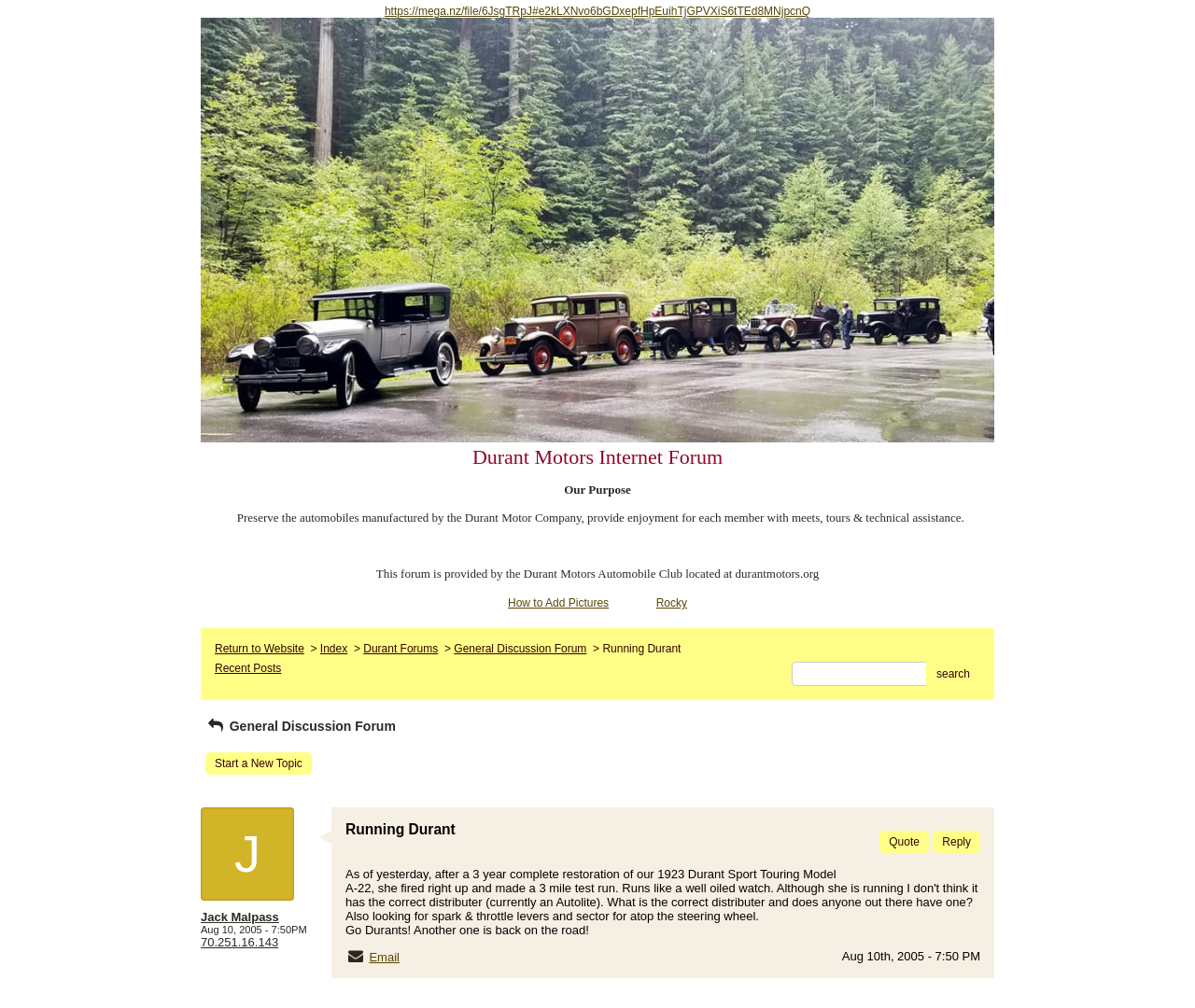Could you highlight the region that needs to be clicked to execute the instruction: "Reply to the post"?

[0.781, 0.824, 0.82, 0.846]